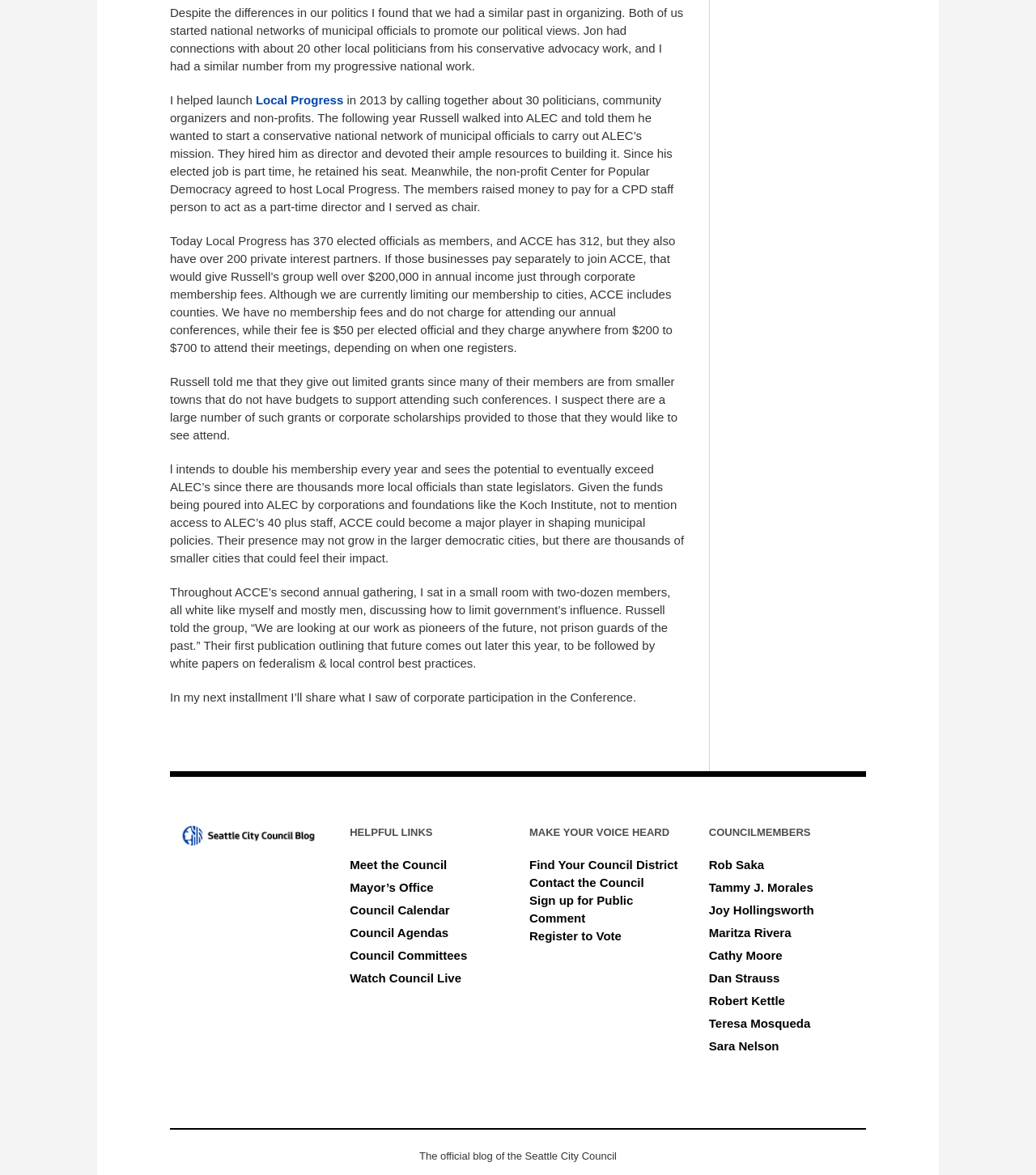Please specify the bounding box coordinates of the clickable region necessary for completing the following instruction: "View Councilmember Rob Saka's page". The coordinates must consist of four float numbers between 0 and 1, i.e., [left, top, right, bottom].

[0.684, 0.73, 0.738, 0.742]